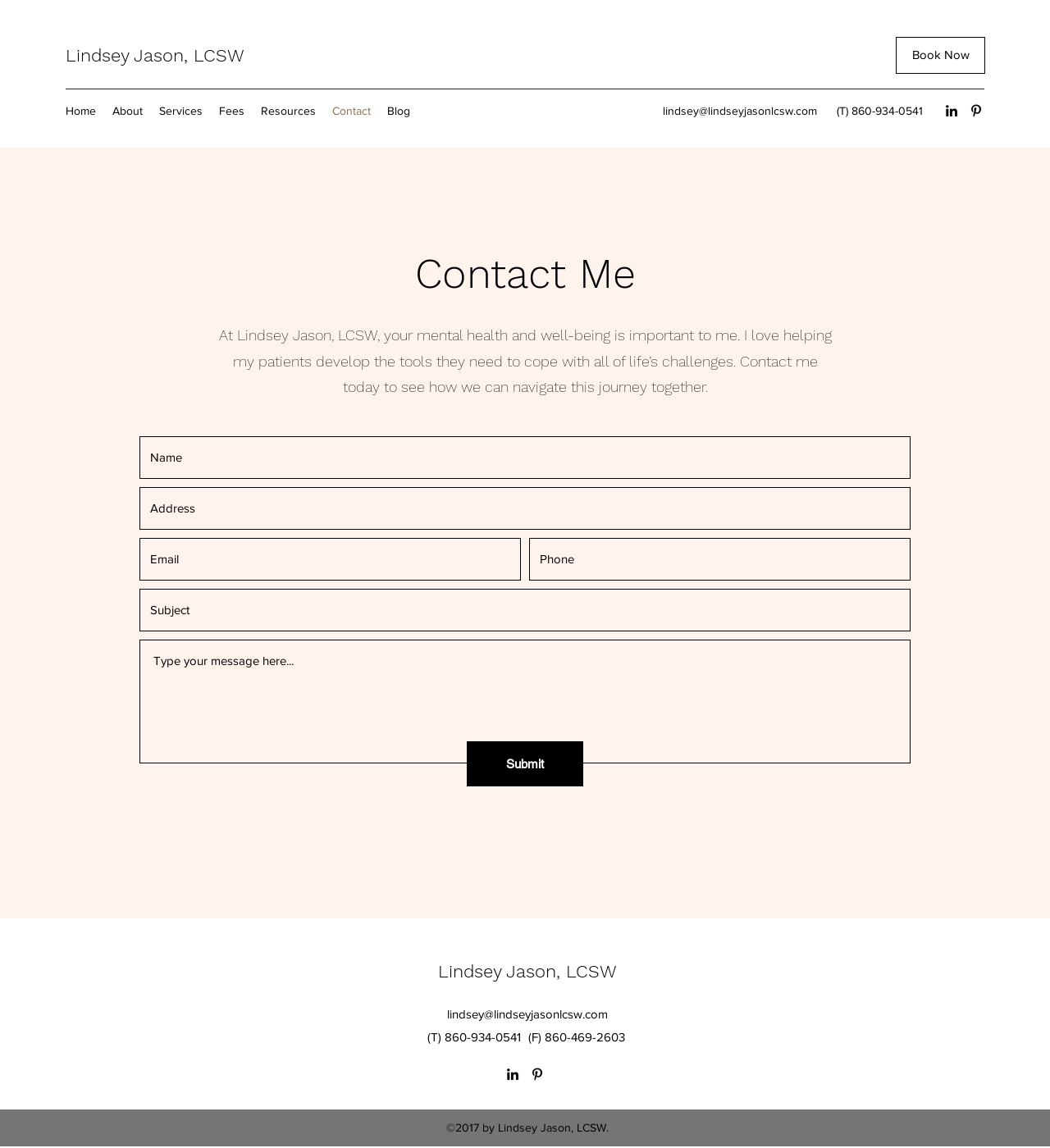Locate the bounding box coordinates of the area where you should click to accomplish the instruction: "Click the Book Now button".

[0.853, 0.032, 0.938, 0.064]